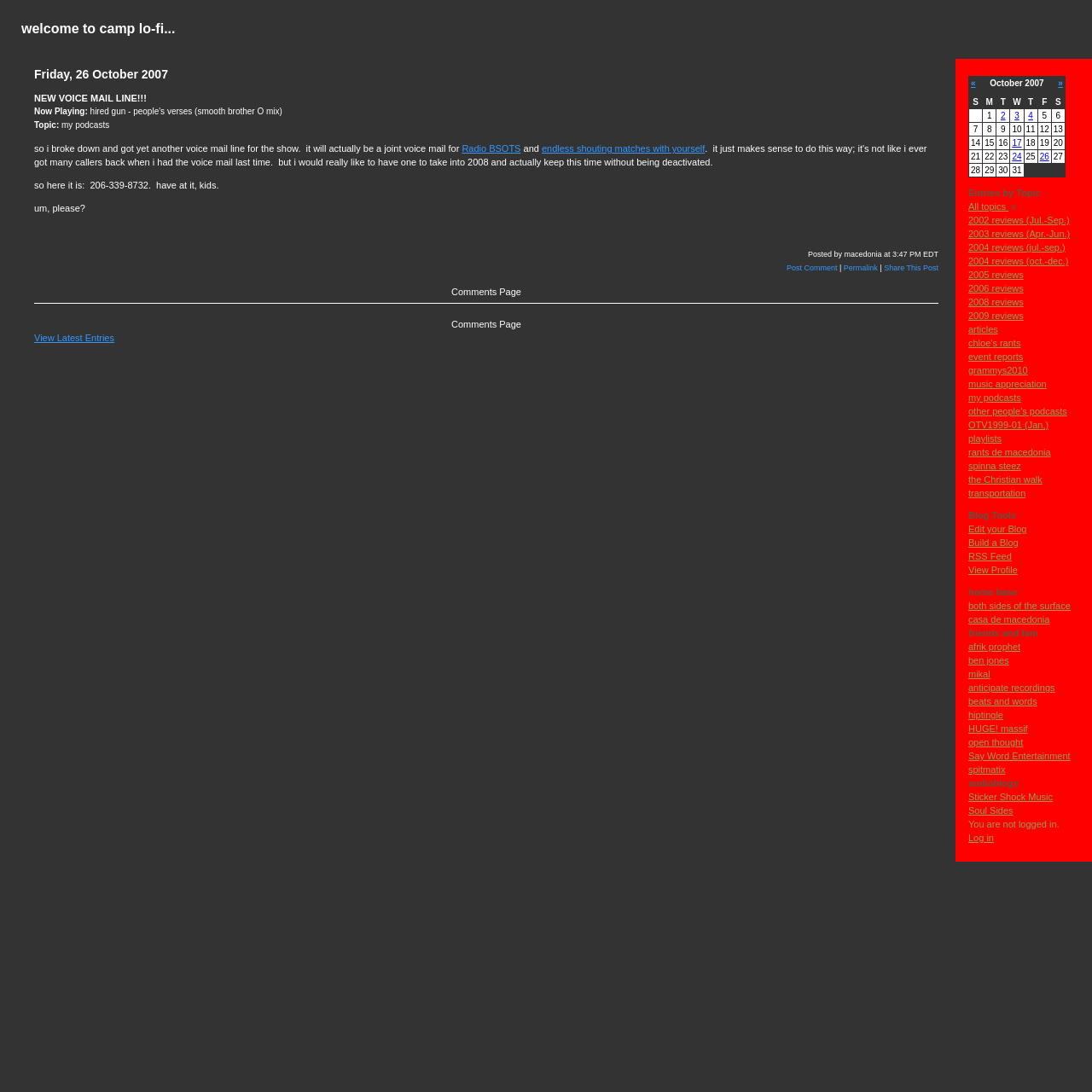Highlight the bounding box coordinates of the region I should click on to meet the following instruction: "Check out Chloe's rants".

[0.887, 0.309, 0.935, 0.319]